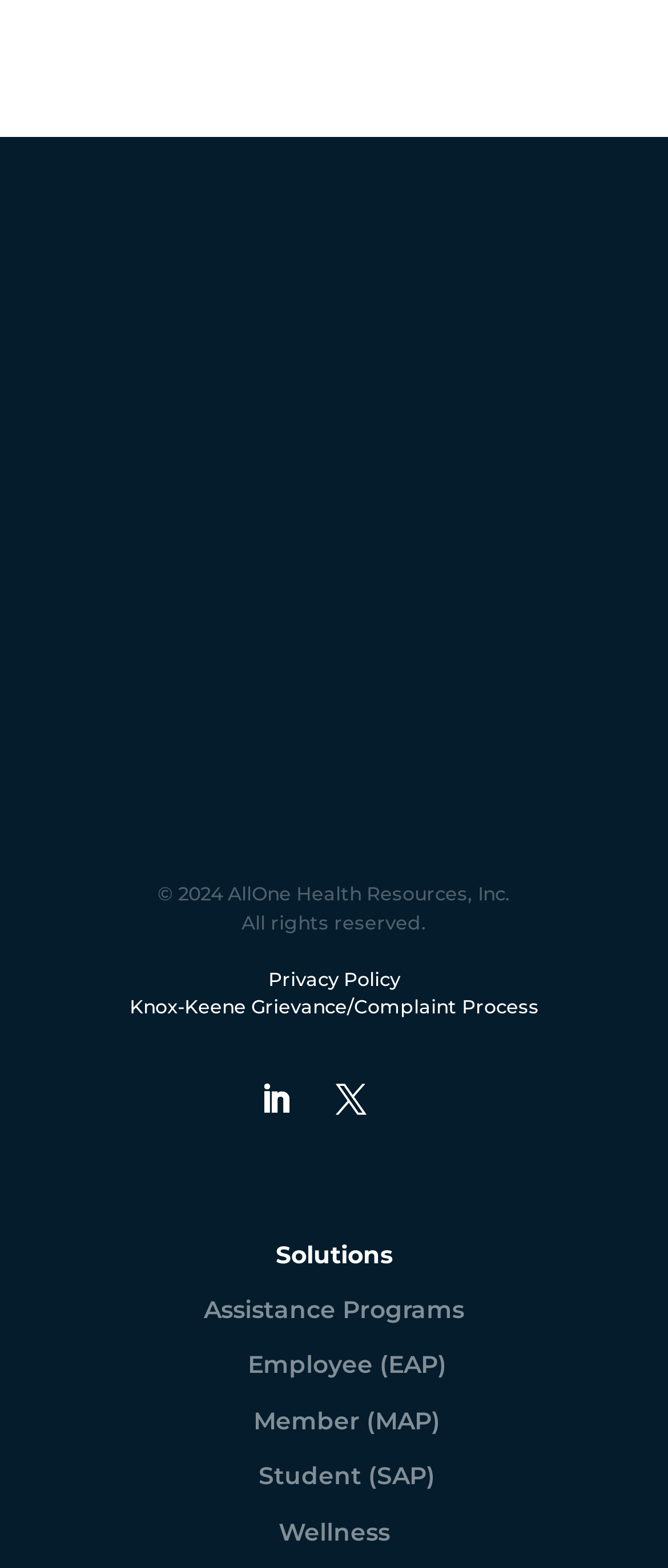From the webpage screenshot, predict the bounding box of the UI element that matches this description: "Follow".

[0.367, 0.681, 0.459, 0.72]